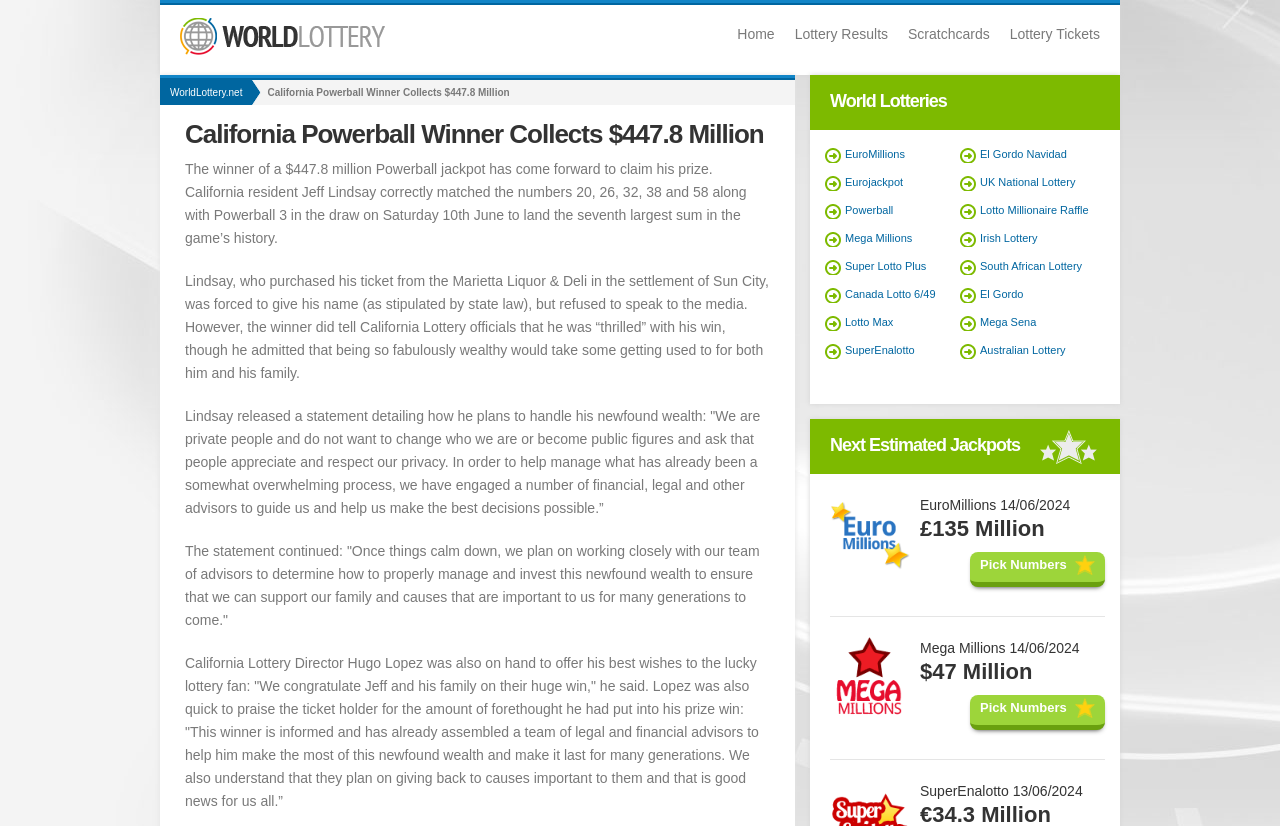Based on the element description: "El Gordo Navidad", identify the bounding box coordinates for this UI element. The coordinates must be four float numbers between 0 and 1, listed as [left, top, right, bottom].

[0.766, 0.179, 0.833, 0.194]